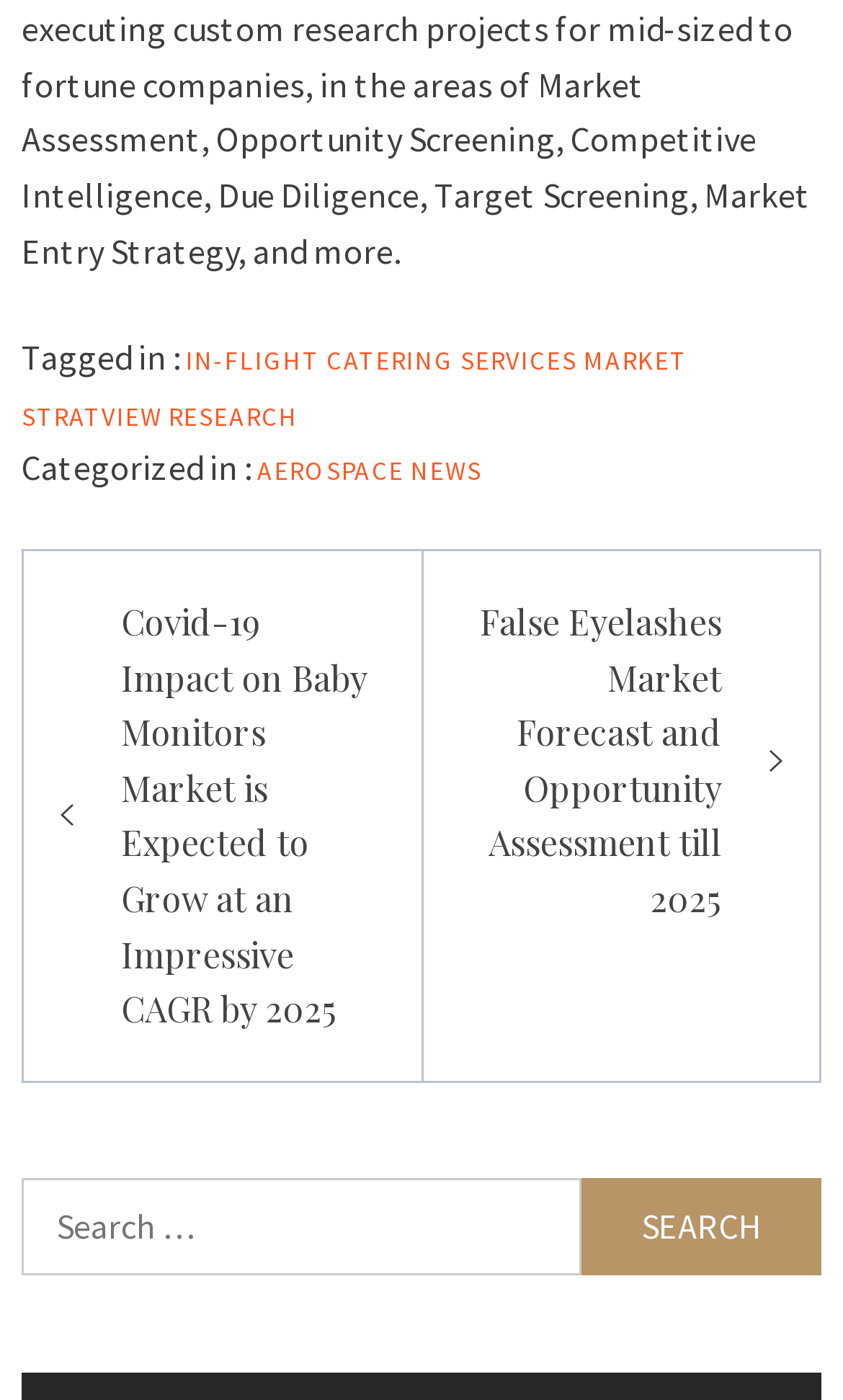Determine the coordinates of the bounding box that should be clicked to complete the instruction: "View post about Covid-19 Impact on Baby Monitors Market". The coordinates should be represented by four float numbers between 0 and 1: [left, top, right, bottom].

[0.105, 0.425, 0.474, 0.741]